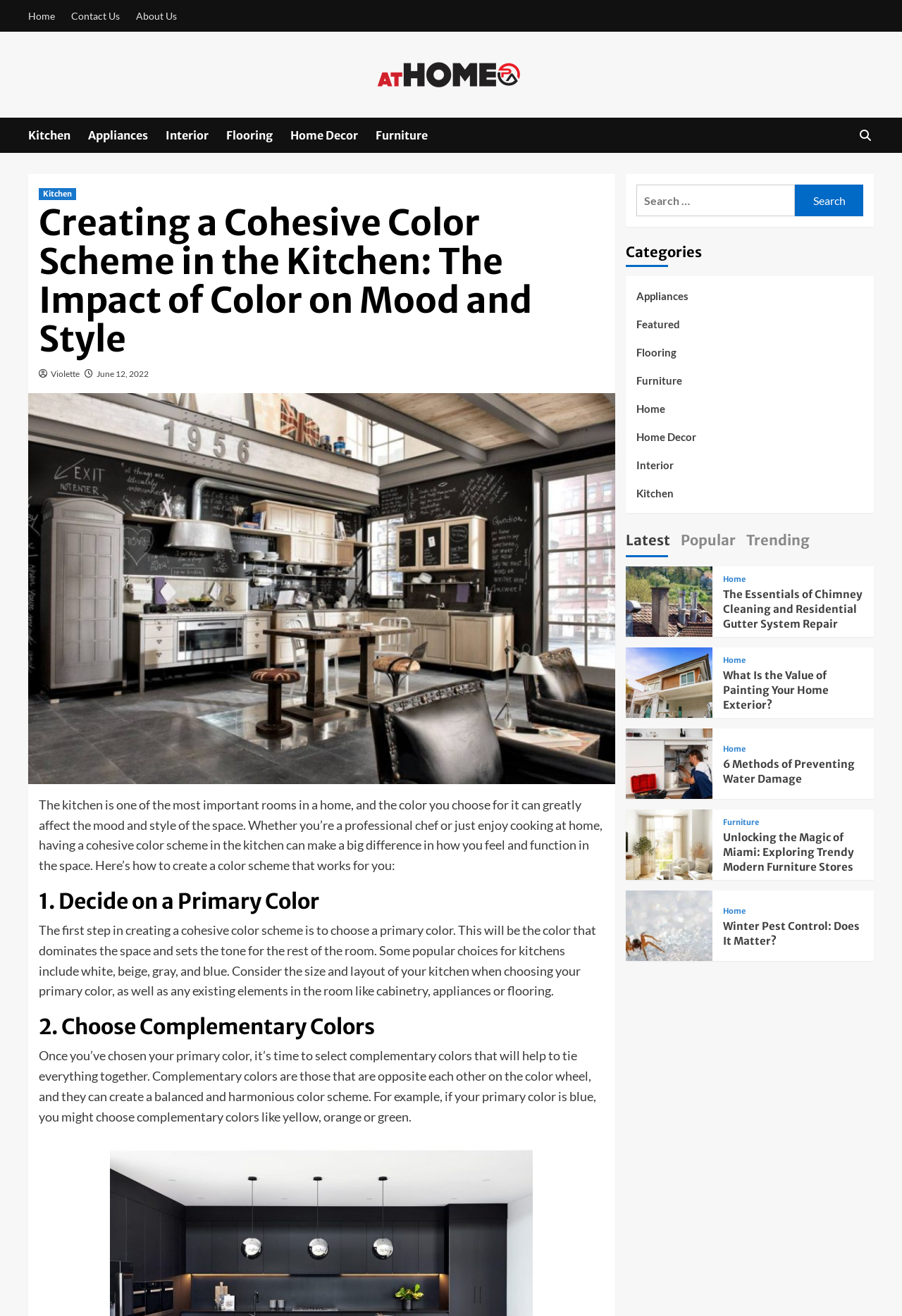Generate a thorough caption detailing the webpage content.

This webpage is about creating a cohesive color scheme in the kitchen, focusing on the impact of color on mood and style. At the top, there is a navigation bar with links to "Home", "Contact Us", "About Us", and "At Home Pa", which is also accompanied by an image. Below the navigation bar, there are links to various categories, including "Kitchen", "Appliances", "Interior", "Flooring", "Home Decor", and "Furniture".

The main content of the webpage is divided into sections, starting with a heading that reads "Creating a Cohesive Color Scheme in the Kitchen: The Impact of Color on Mood and Style". This is followed by a brief introduction to the importance of choosing a color scheme in the kitchen. The introduction is written in a paragraph and is positioned at the top-left of the main content area.

Below the introduction, there are two headings: "1. Decide on a Primary Color" and "2. Choose Complementary Colors". Each heading is followed by a paragraph of text that provides guidance on choosing a primary color and complementary colors, respectively.

On the right side of the webpage, there is a search bar with a button labeled "Search". Below the search bar, there are links to various categories, including "Appliances", "Featured", "Flooring", "Furniture", "Home", "Home Decor", "Interior", and "Kitchen". There is also a tab list with tabs labeled "Latest", "Popular", and "Trending".

Further down the webpage, there are several article summaries, each with a heading and a link to the full article. The articles appear to be related to home maintenance and decor, with topics such as chimney cleaning, gutter system repair, painting home exteriors, and preventing water damage.